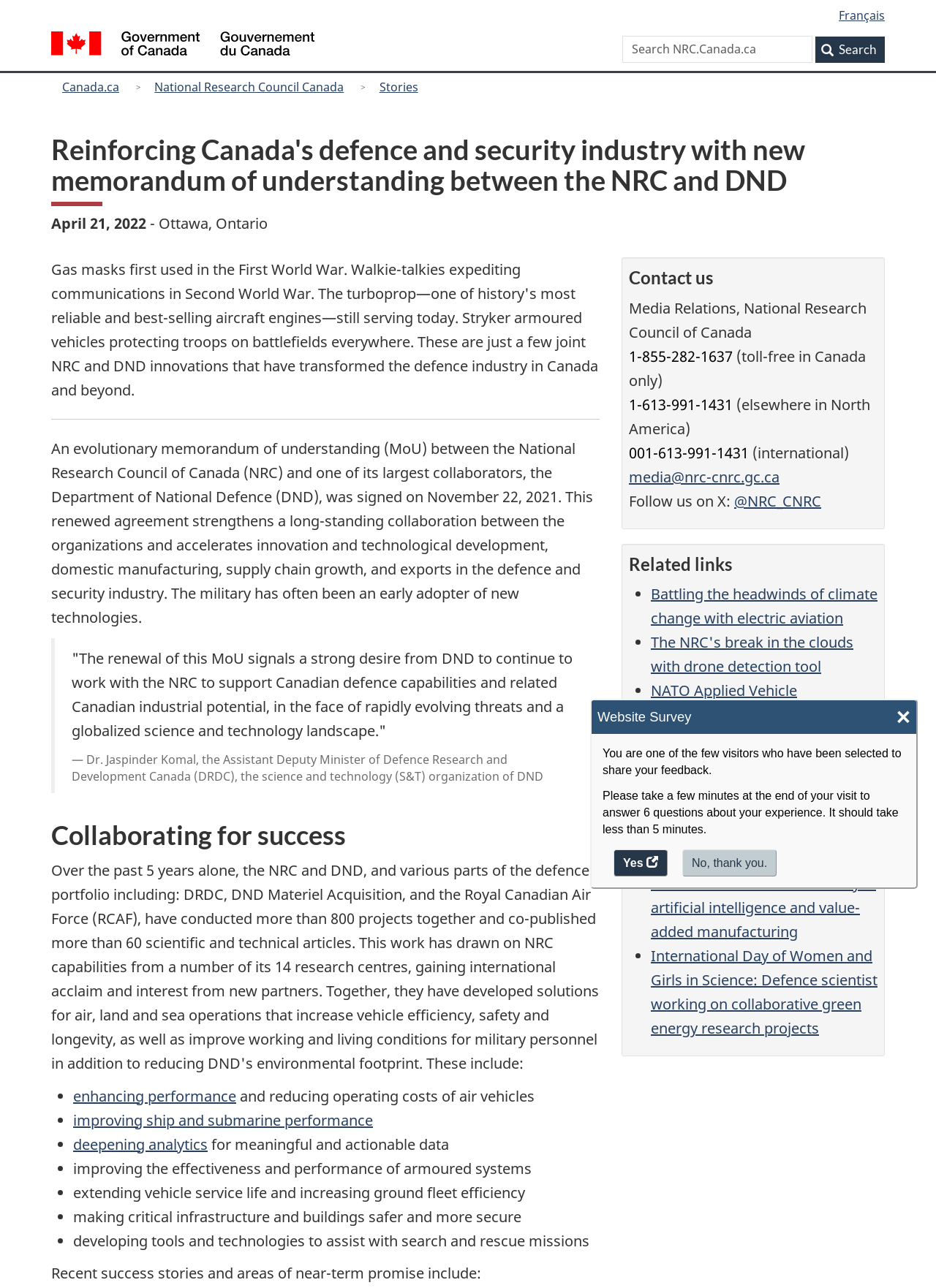What is the language of the webpage?
Based on the image, please offer an in-depth response to the question.

The language selection option at the top of the webpage allows users to switch between English and French, indicating that the webpage is available in both languages.